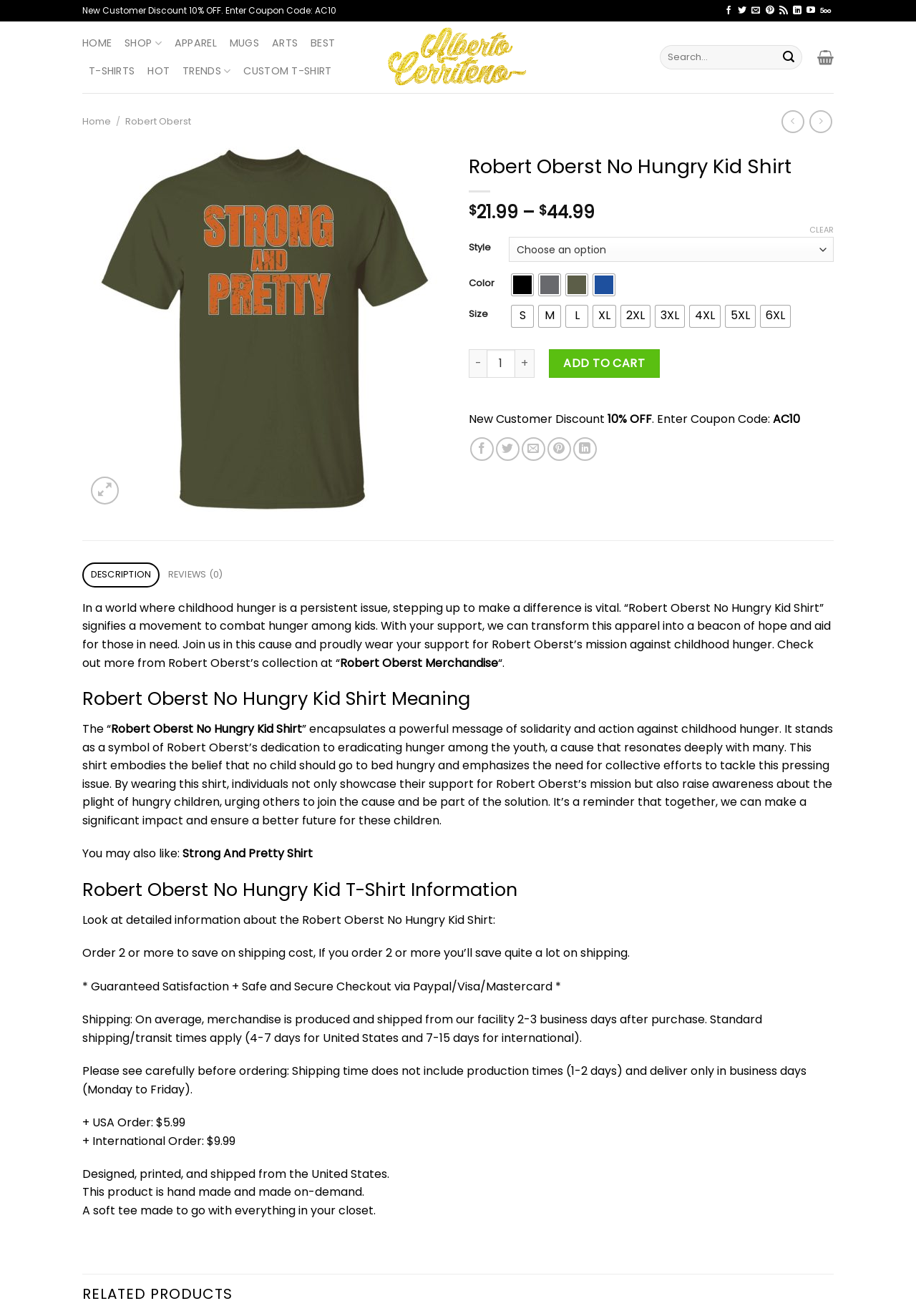Please identify the bounding box coordinates of the region to click in order to complete the task: "Select a different style". The coordinates must be four float numbers between 0 and 1, specified as [left, top, right, bottom].

[0.555, 0.18, 0.91, 0.199]